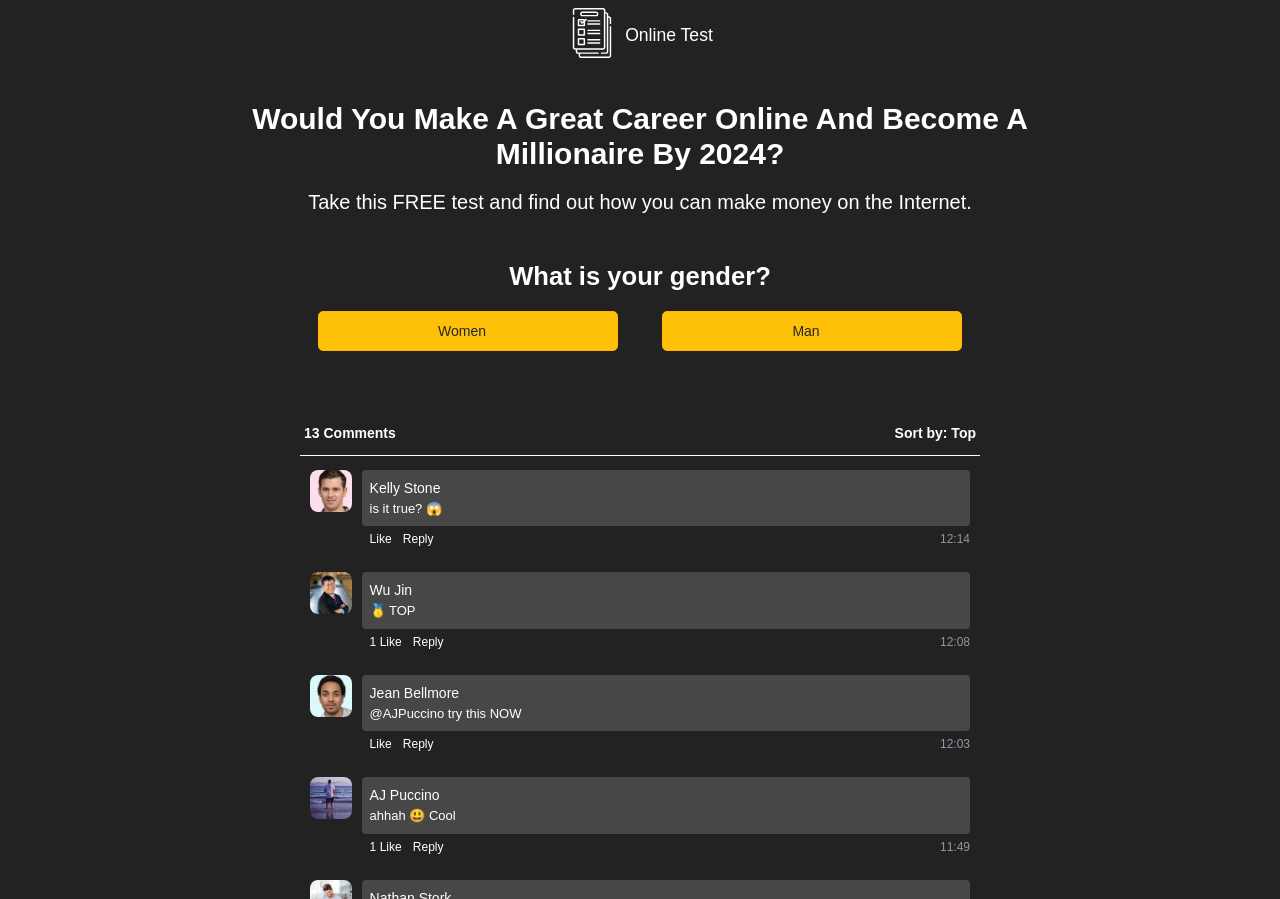Extract the bounding box coordinates for the HTML element that matches this description: "Women". The coordinates should be four float numbers between 0 and 1, i.e., [left, top, right, bottom].

[0.248, 0.346, 0.483, 0.39]